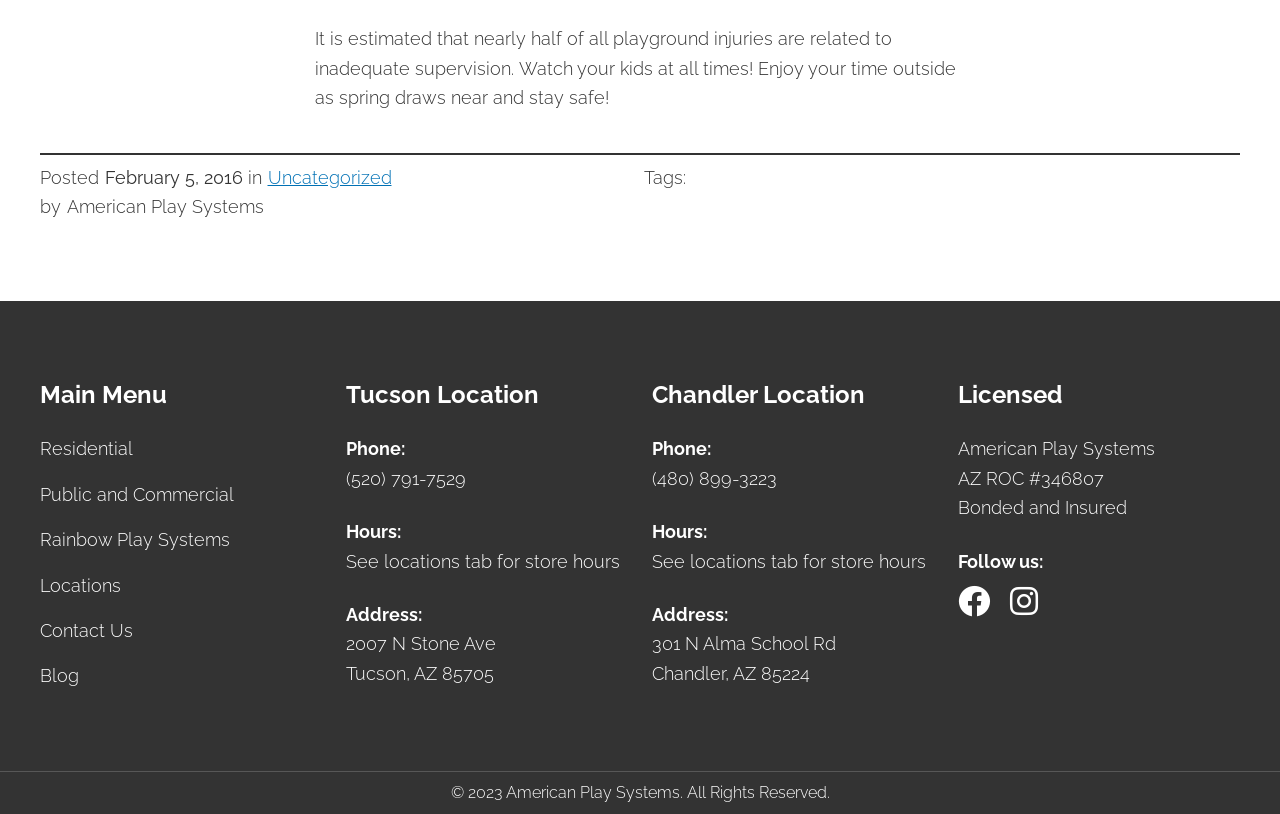Based on the image, provide a detailed and complete answer to the question: 
What is the estimated percentage of playground injuries related to inadequate supervision?

The answer can be found in the StaticText element with the text 'It is estimated that nearly half of all playground injuries are related to inadequate supervision.' which is located at the top of the webpage.